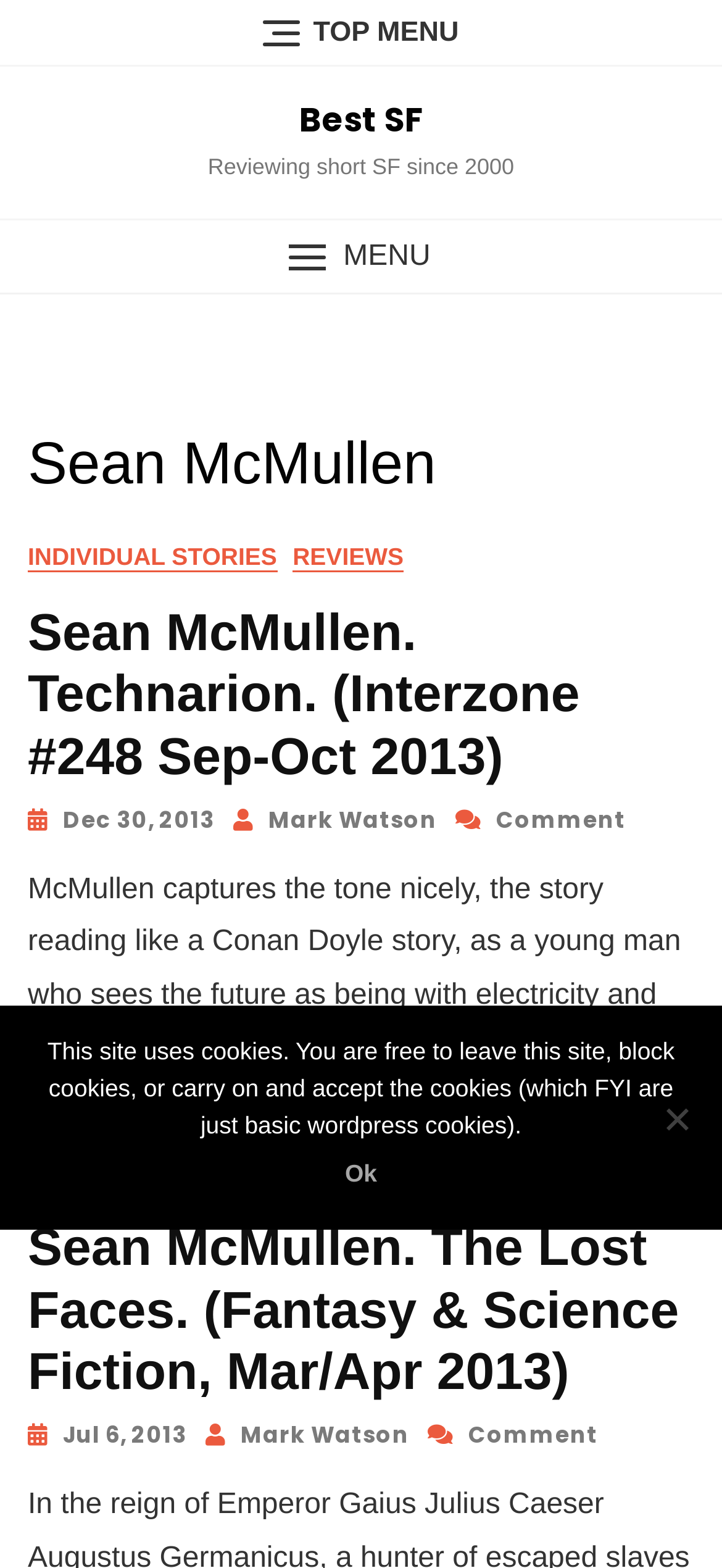Determine the bounding box coordinates (top-left x, top-left y, bottom-right x, bottom-right y) of the UI element described in the following text: Dec 30, 2013

[0.038, 0.512, 0.297, 0.533]